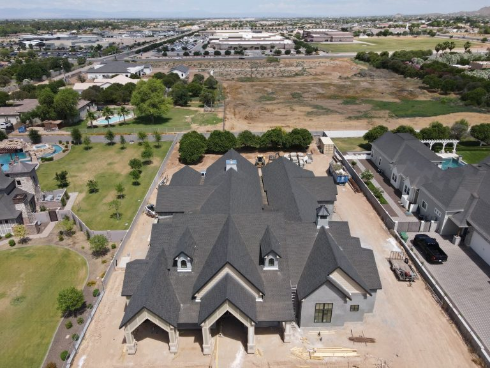Detail every significant feature and component of the image.

The image showcases the top view of a newly constructed residential property featuring an elegant stone-coated steel roof, emphasizing a modern yet traditional aesthetic. The roof is characterized by its distinct grey tones and multiple gables, adding visual interest and architectural depth. Surrounding the house are well-maintained lawns and diverse landscaping, which includes a pool area visible in the distance. Beyond the immediate residential space, a sprawling urban landscape unfolds, indicating the property's location within a developed area of Mesa, AZ. This combination of durability and sophisticated design illustrates the advantages of stone-coated steel roofing, blending functionality with an appealing appearance, suitable for homeowners looking for both resilience and aesthetic appeal.